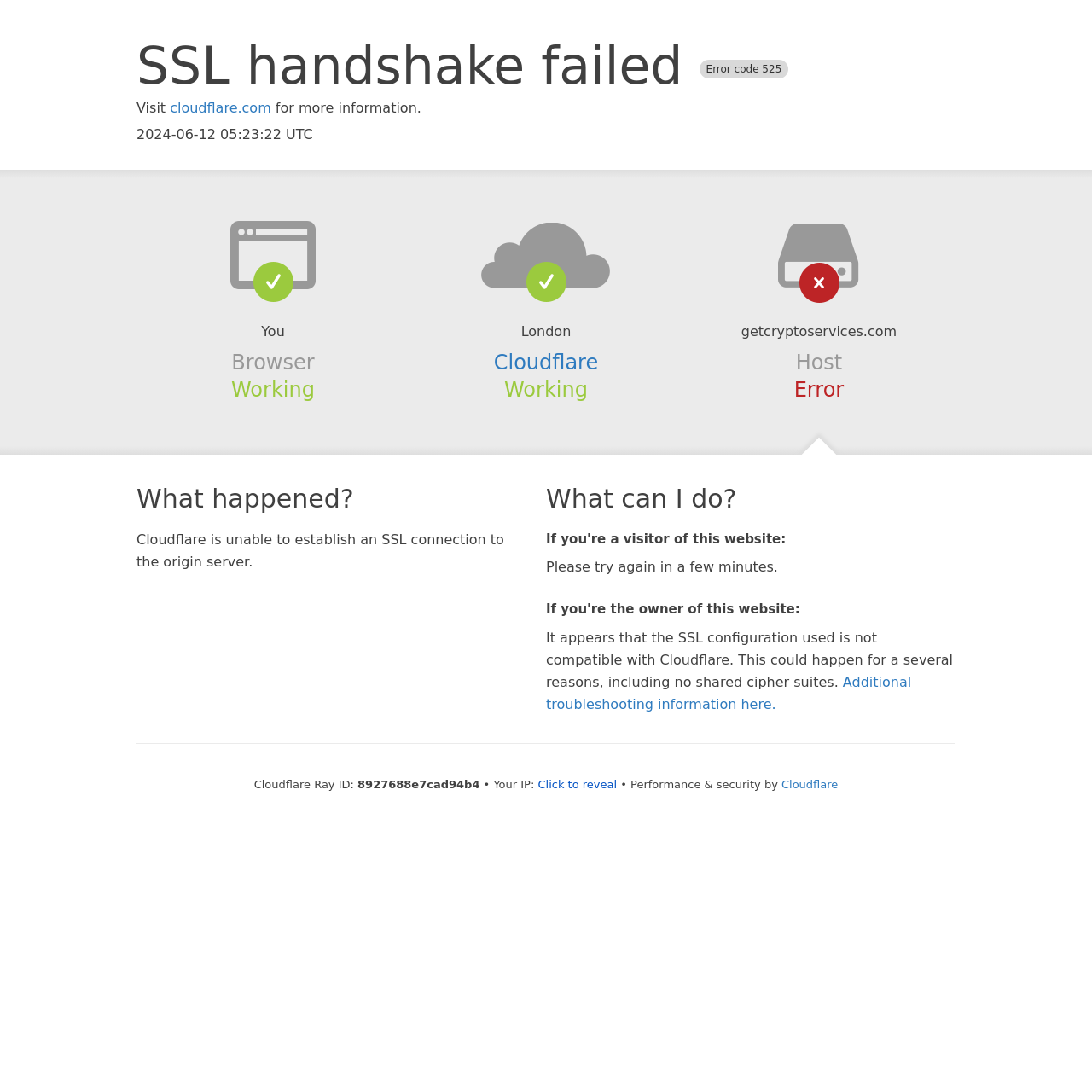Refer to the image and offer a detailed explanation in response to the question: What is the current date and time?

The current date and time is mentioned on the webpage as '2024-06-12 05:23:22 UTC'.